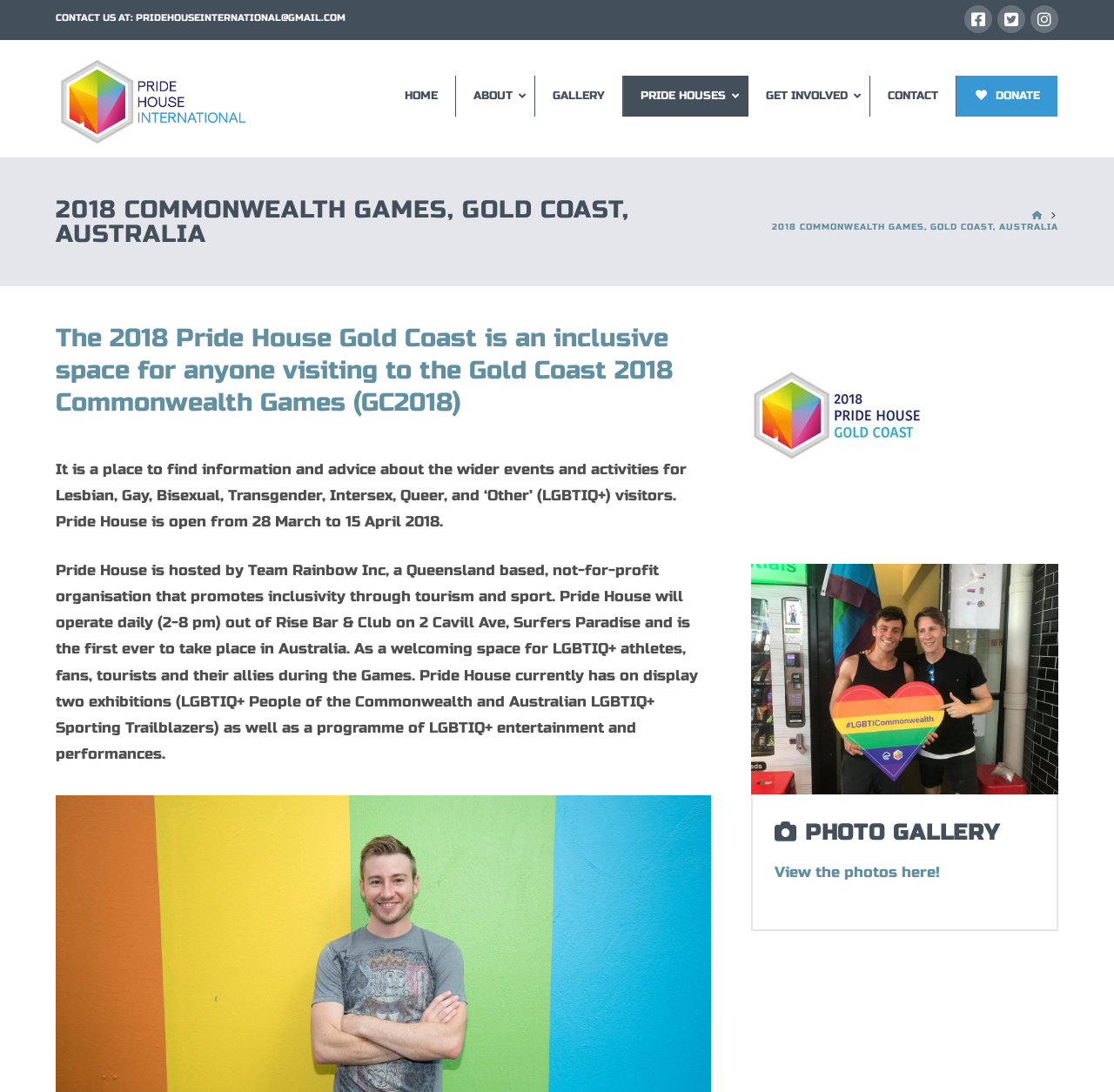Kindly determine the bounding box coordinates for the area that needs to be clicked to execute this instruction: "View Oil Painting Gallery".

None